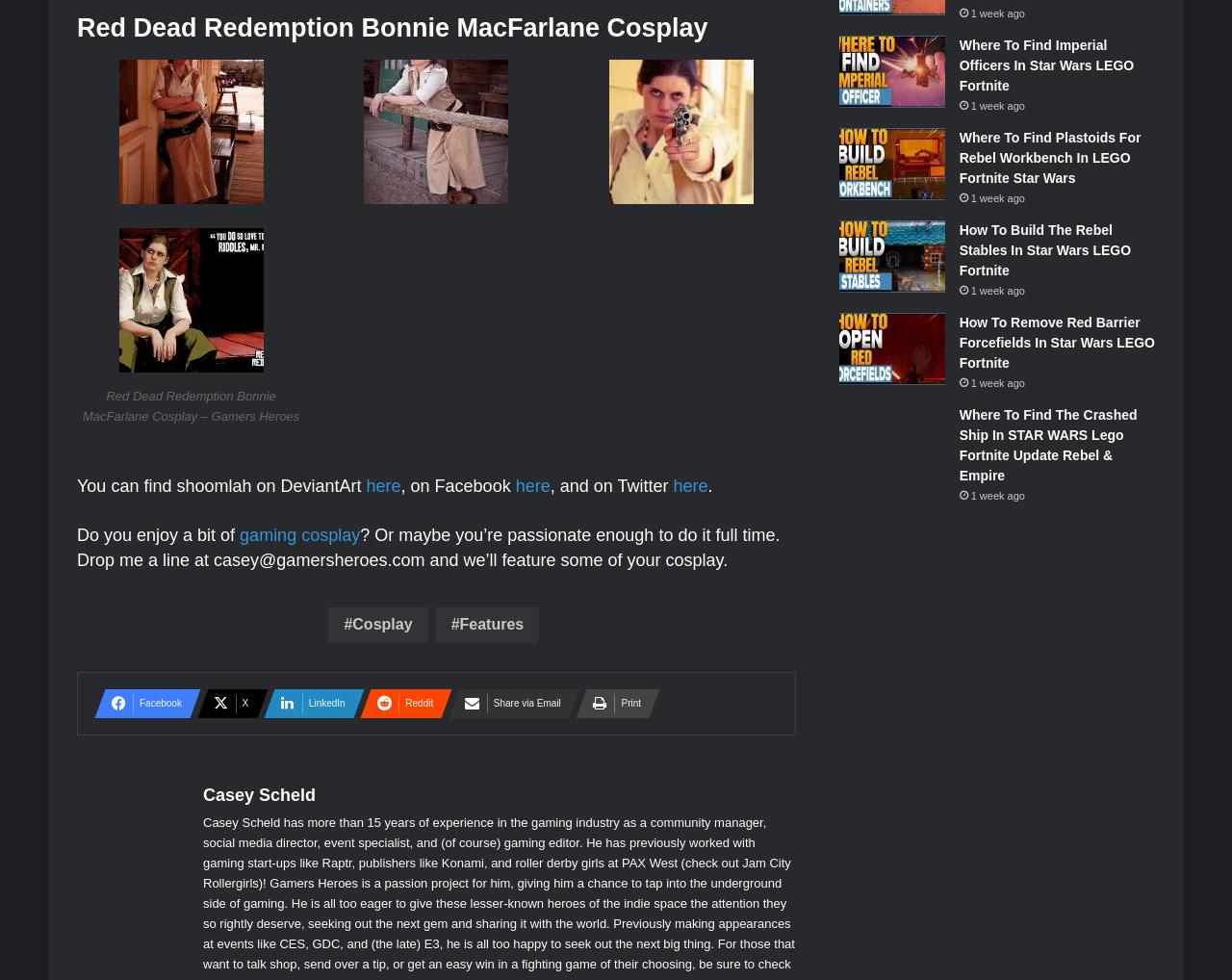Kindly provide the bounding box coordinates of the section you need to click on to fulfill the given instruction: "Find shoomlah on DeviantArt".

[0.297, 0.486, 0.325, 0.505]